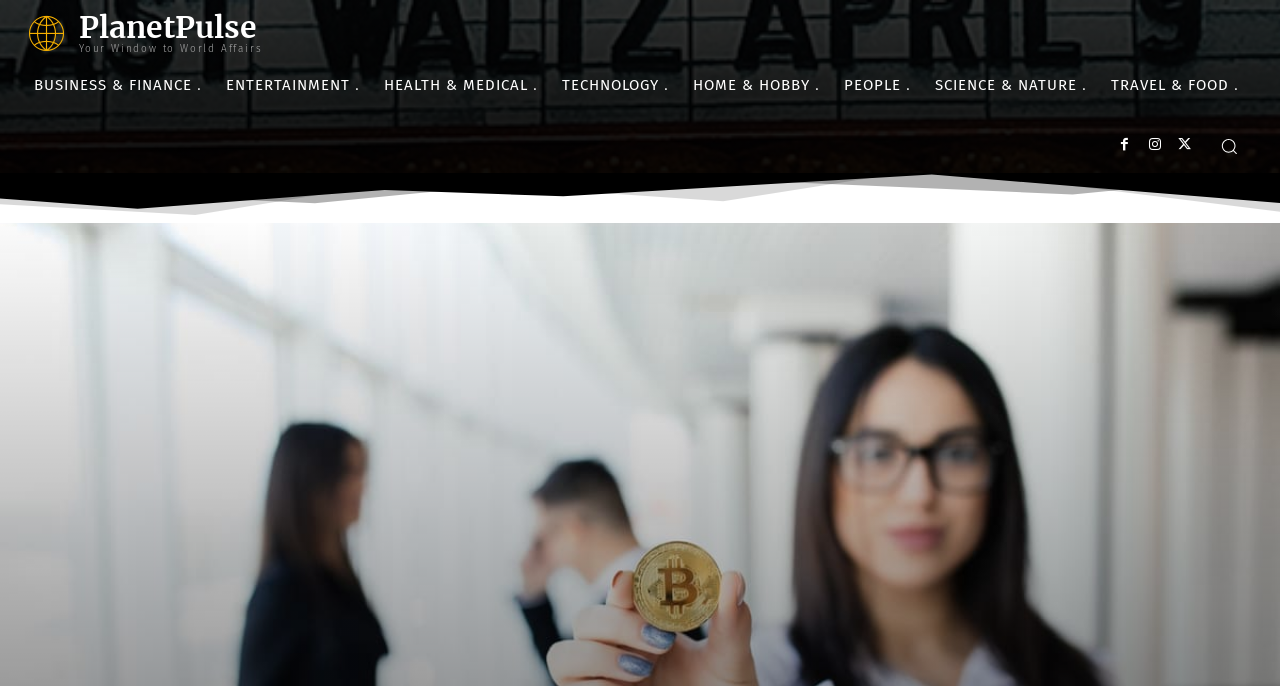Can you find the bounding box coordinates of the area I should click to execute the following instruction: "Click on the PlanetPulse link"?

[0.019, 0.015, 0.205, 0.08]